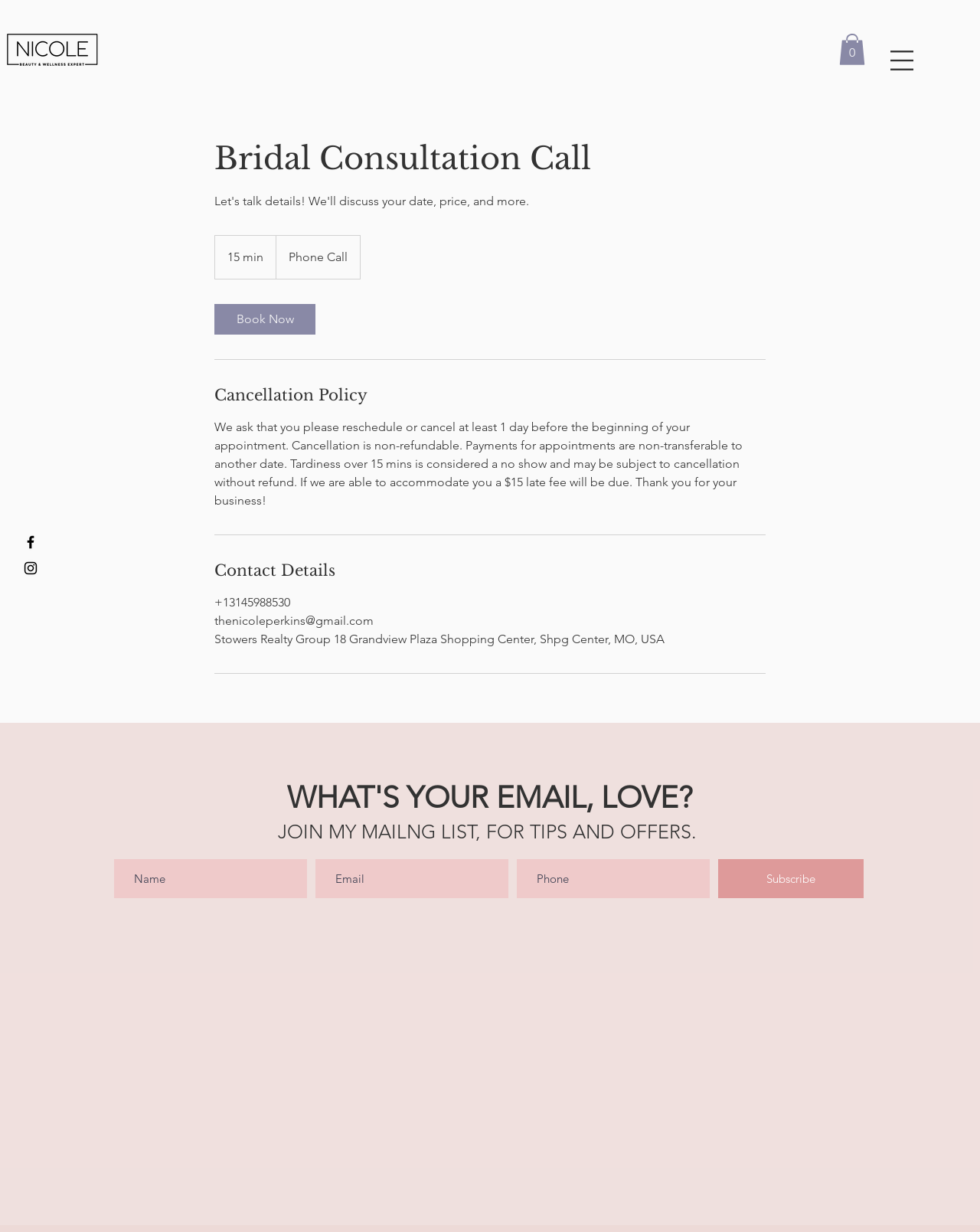Bounding box coordinates are given in the format (top-left x, top-left y, bottom-right x, bottom-right y). All values should be floating point numbers between 0 and 1. Provide the bounding box coordinate for the UI element described as: parent_node: WHAT'S YOUR EMAIL, LOVE?

[0.0, 0.777, 1.0, 0.994]